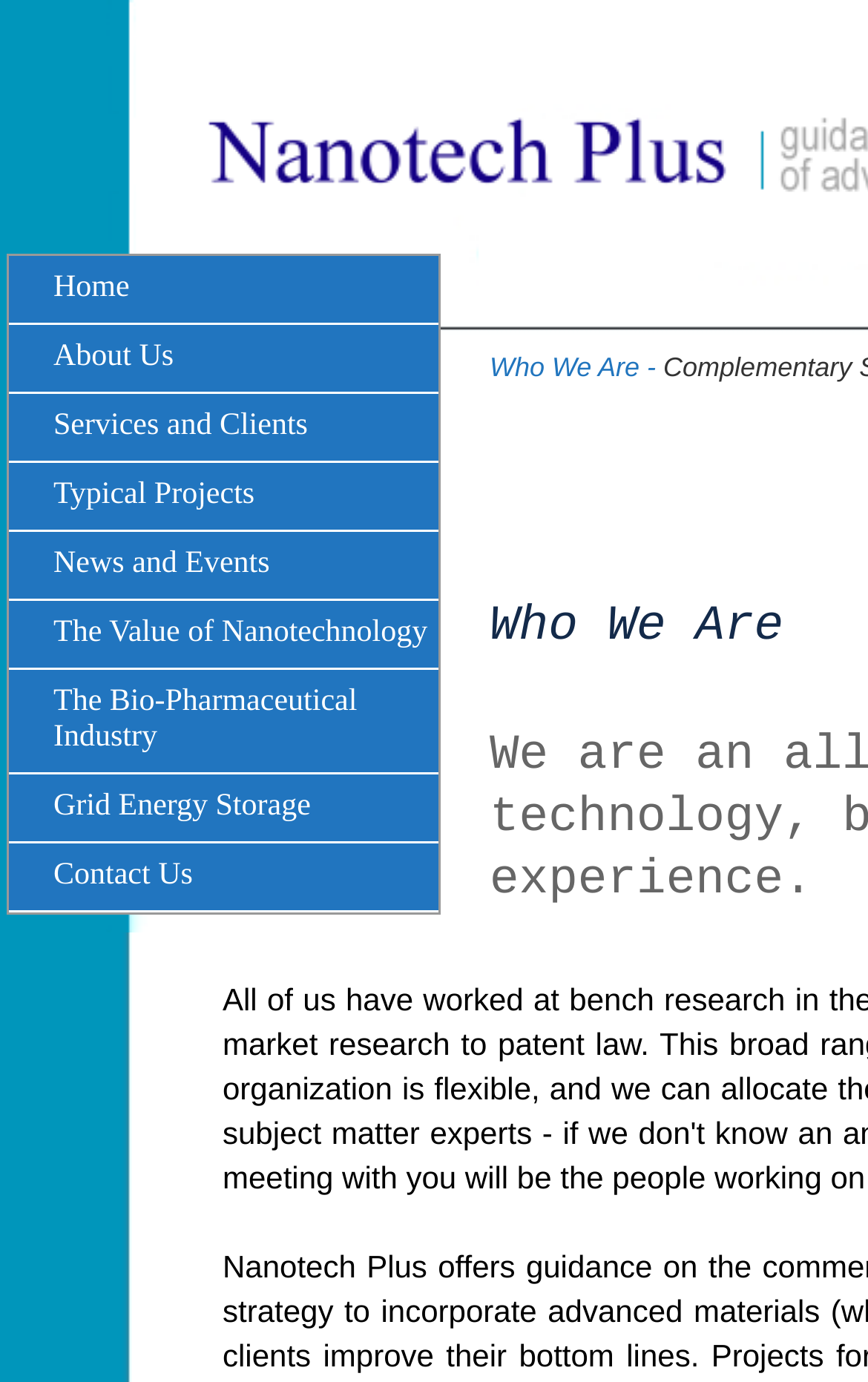Determine the bounding box coordinates of the clickable region to carry out the instruction: "view The Bio-Pharmaceutical Industry".

[0.01, 0.485, 0.505, 0.56]